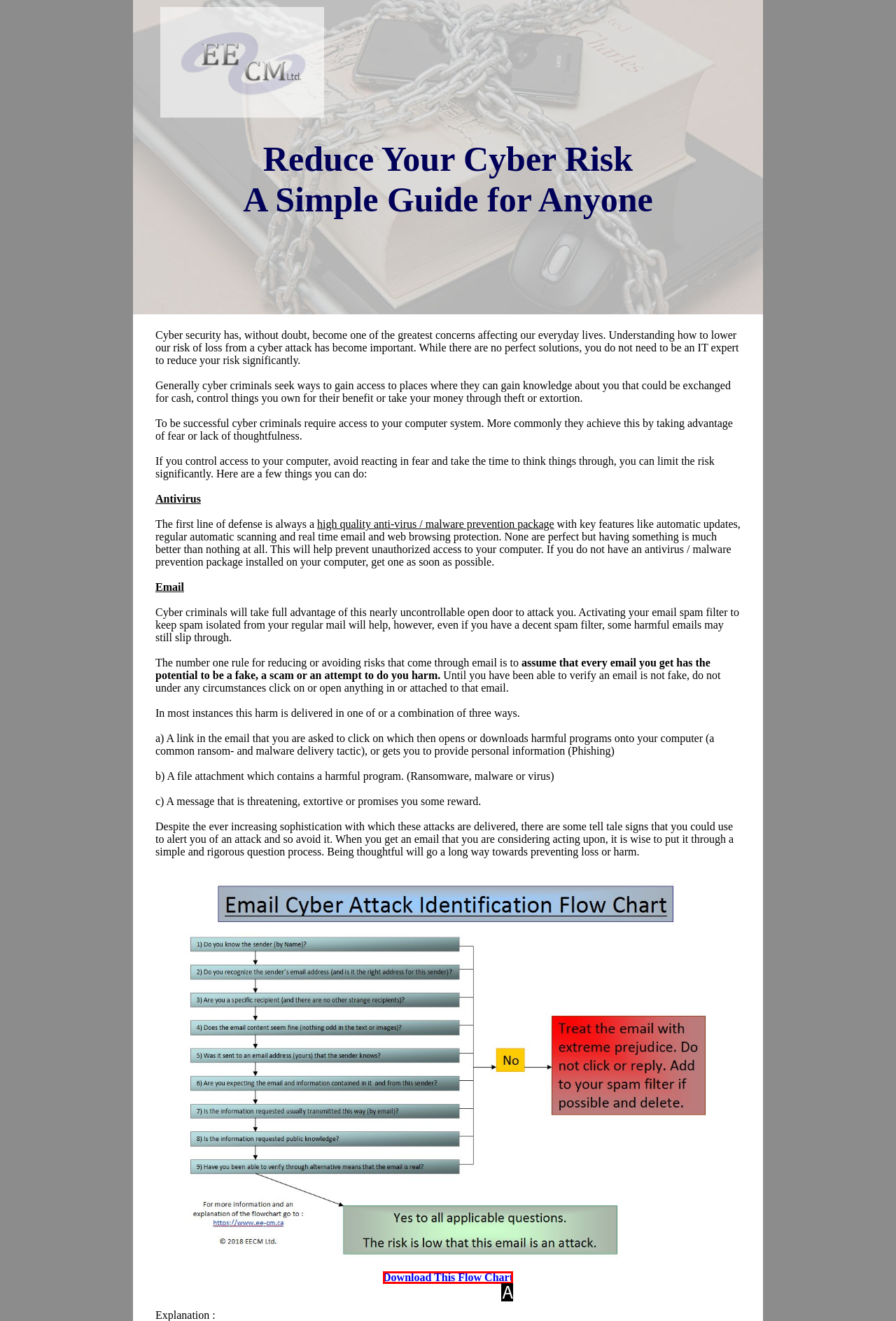Match the description to the correct option: Download This Flow Chart
Provide the letter of the matching option directly.

A